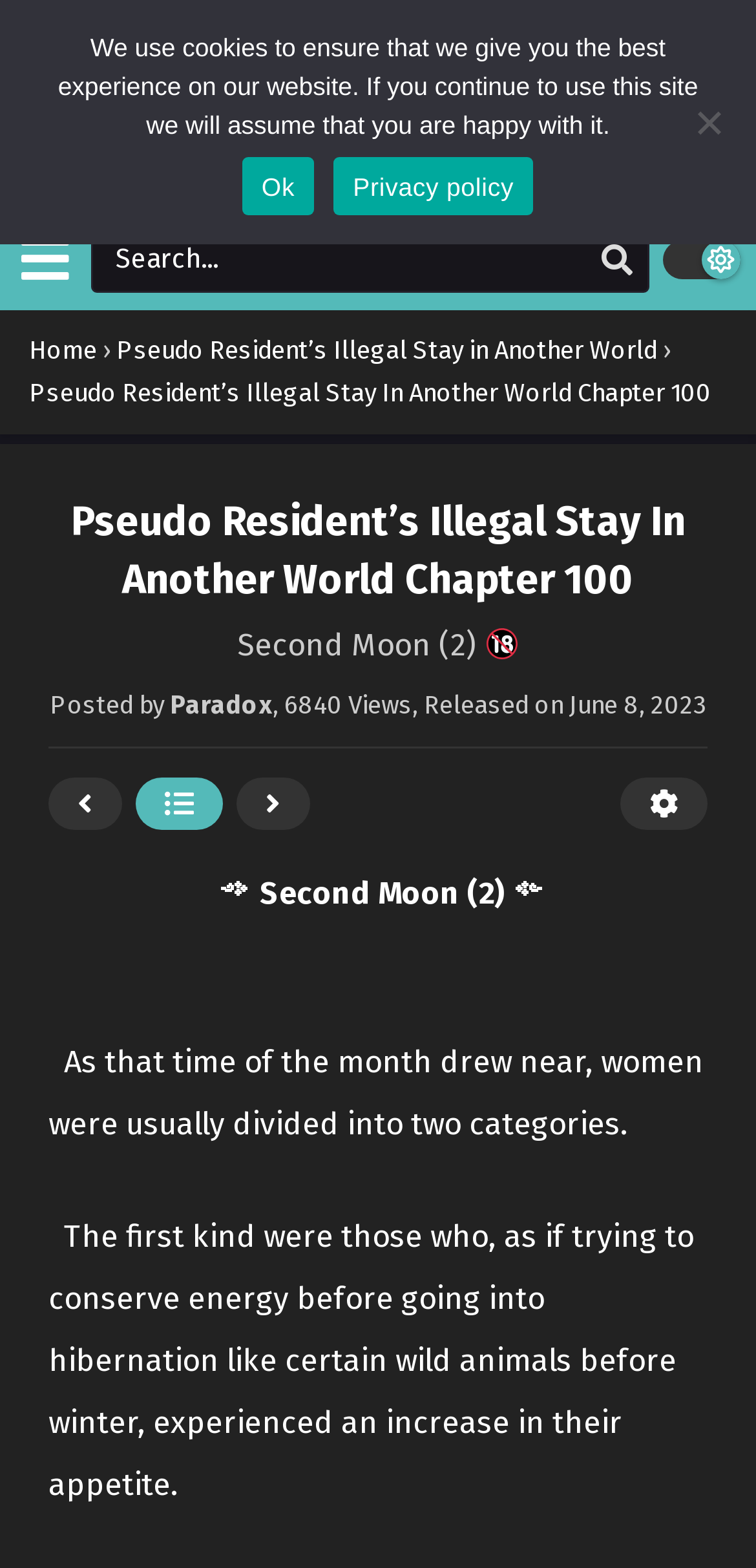Use a single word or phrase to respond to the question:
How many views does this chapter have?

6840 Views